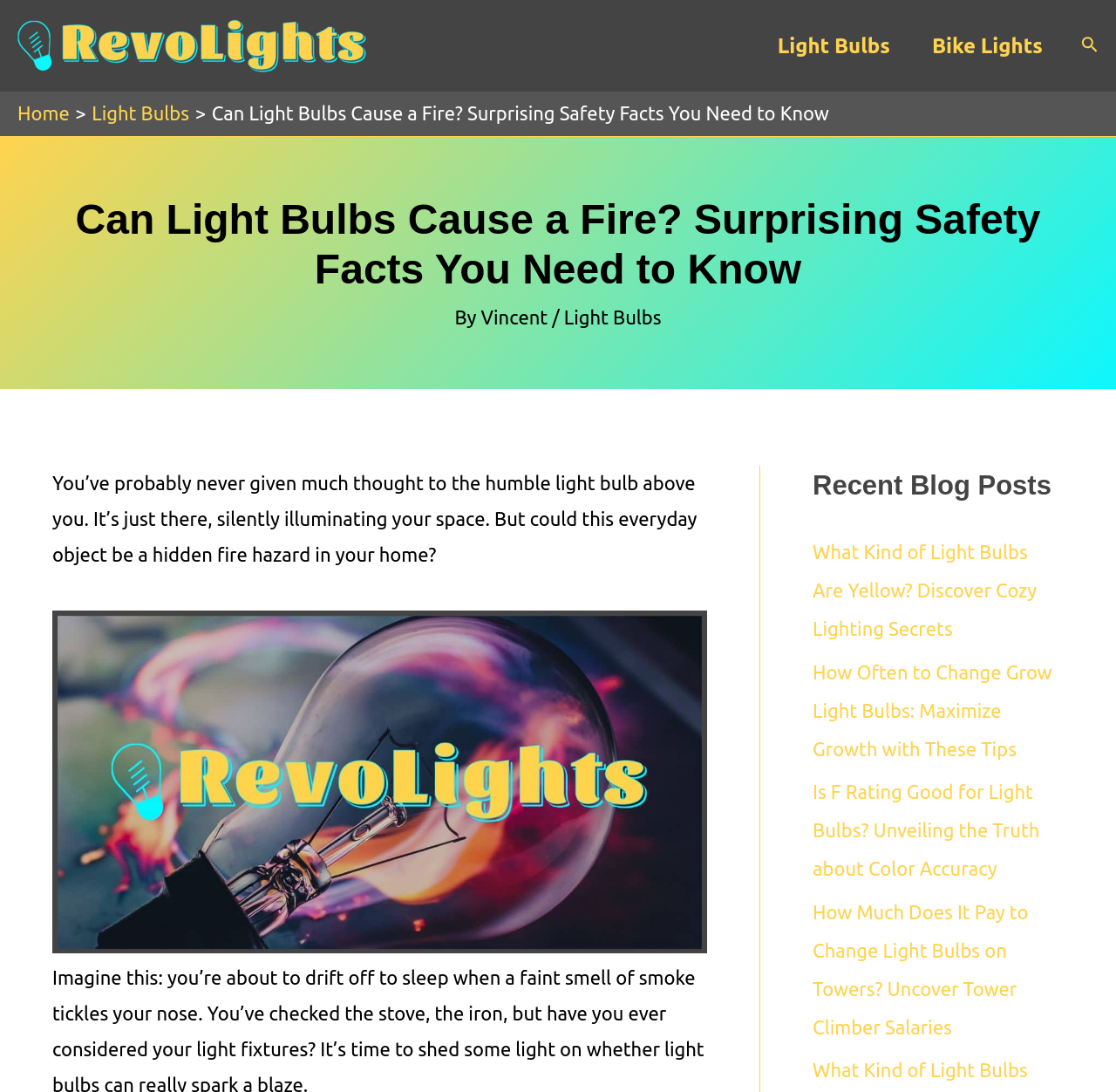What is the category of the webpage?
Please interpret the details in the image and answer the question thoroughly.

The webpage's breadcrumbs navigation shows 'Home > Light Bulbs > Can Light Bulbs Cause a Fire? Surprising Safety Facts You Need to Know', indicating that the category of the webpage is Light Bulbs.